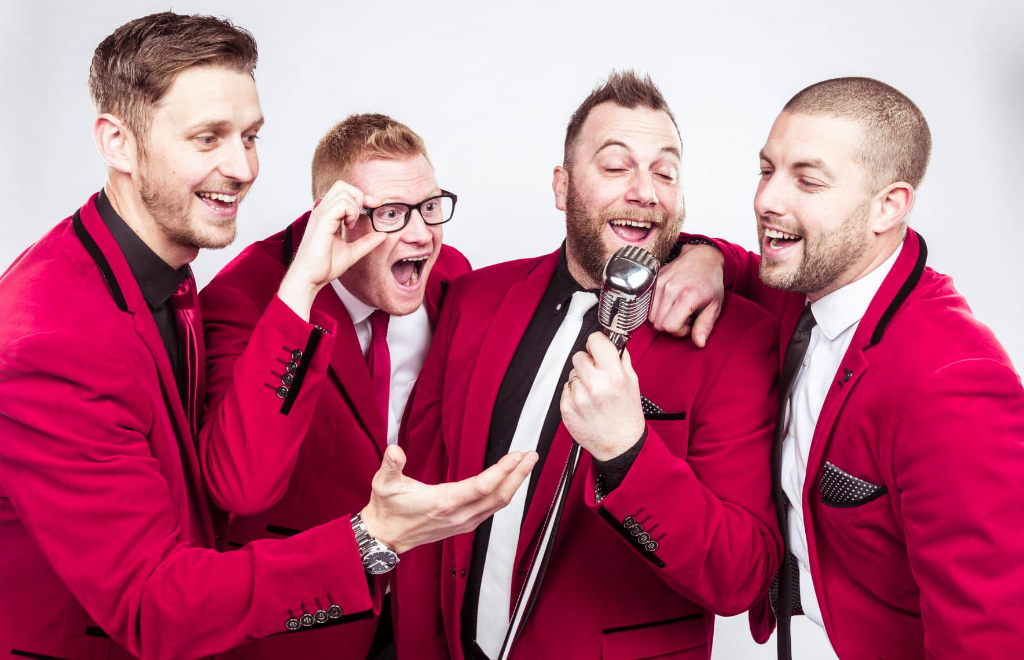Detail every significant feature and component of the image.

The image features a lively and dynamic scene of four male performers dressed in stylish red jackets, each exuding charisma and energy. They are gathered closely together, sharing a moment of excitement as one of them holds a microphone, seemingly leading a joyful performance or sing-along. The expressions on their faces range from laughter to enthusiasm, capturing the essence of a celebration.

This engaging photograph is part of the promotional materials for "The Superlicks," a wedding band that performed at a New Year's Eve party in 2019/2020. Their spirited camaraderie and professional attire suggest an atmosphere of fun and entertainment, indicative of the vibrant musical experience they provide at various events. The official branding and context highlight their identity as entertainers, perfect for weddings and celebrations, creating lasting memories with their performances.